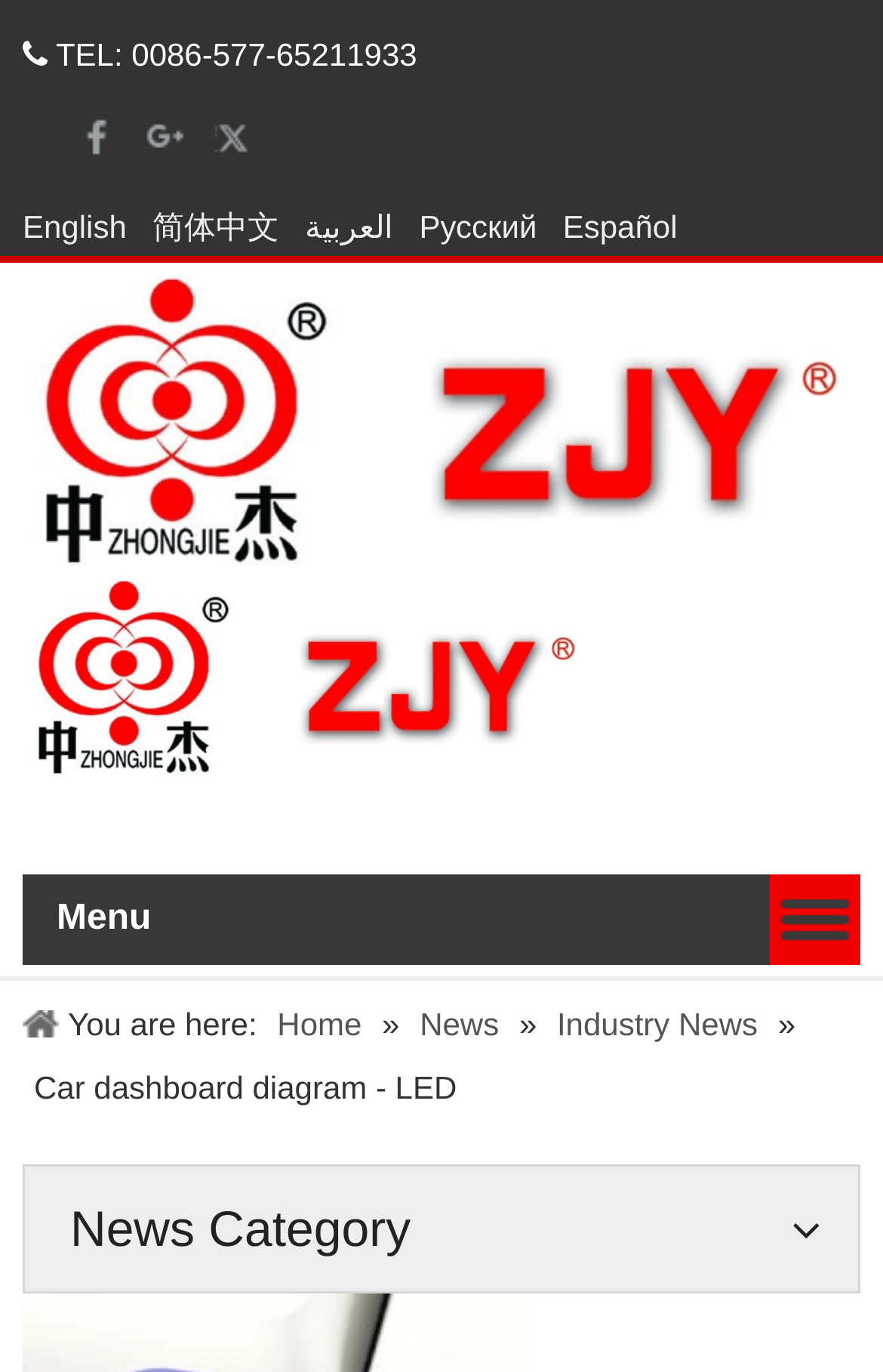How many social media links are there?
Utilize the image to construct a detailed and well-explained answer.

I counted the number of social media links on the webpage, which are Facebook, Google+, and Twitter, so there are 3 social media links.